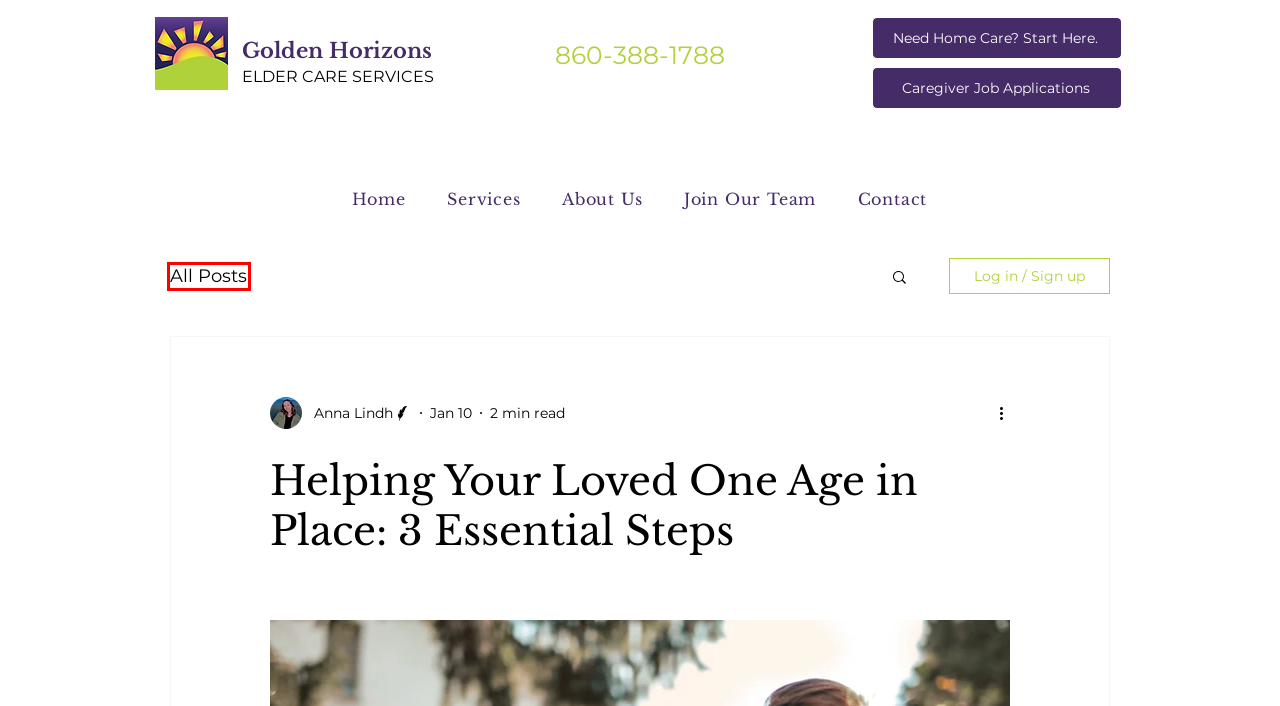You have been given a screenshot of a webpage, where a red bounding box surrounds a UI element. Identify the best matching webpage description for the page that loads after the element in the bounding box is clicked. Options include:
A. CT Trusted Choice for Senior Home Care | Golden Horizons Elder Care Services | Old Saybrook, CT
B. Top 8 Safety Tips to Prevent Slip, Trip, and Fall Accidents at Home
C. Nurturing Serenity: Golden Horizons Elder Care Services for Stress Awareness Month
D. Getting Started | Golden Horizons
E. About Us | Golden Horizons
F. Join Our Team | Golden Horizons
G. Celebrating Mother's Day: Honoring the Golden Heart of Every Mom
H. Blog | Golden Horizons

H